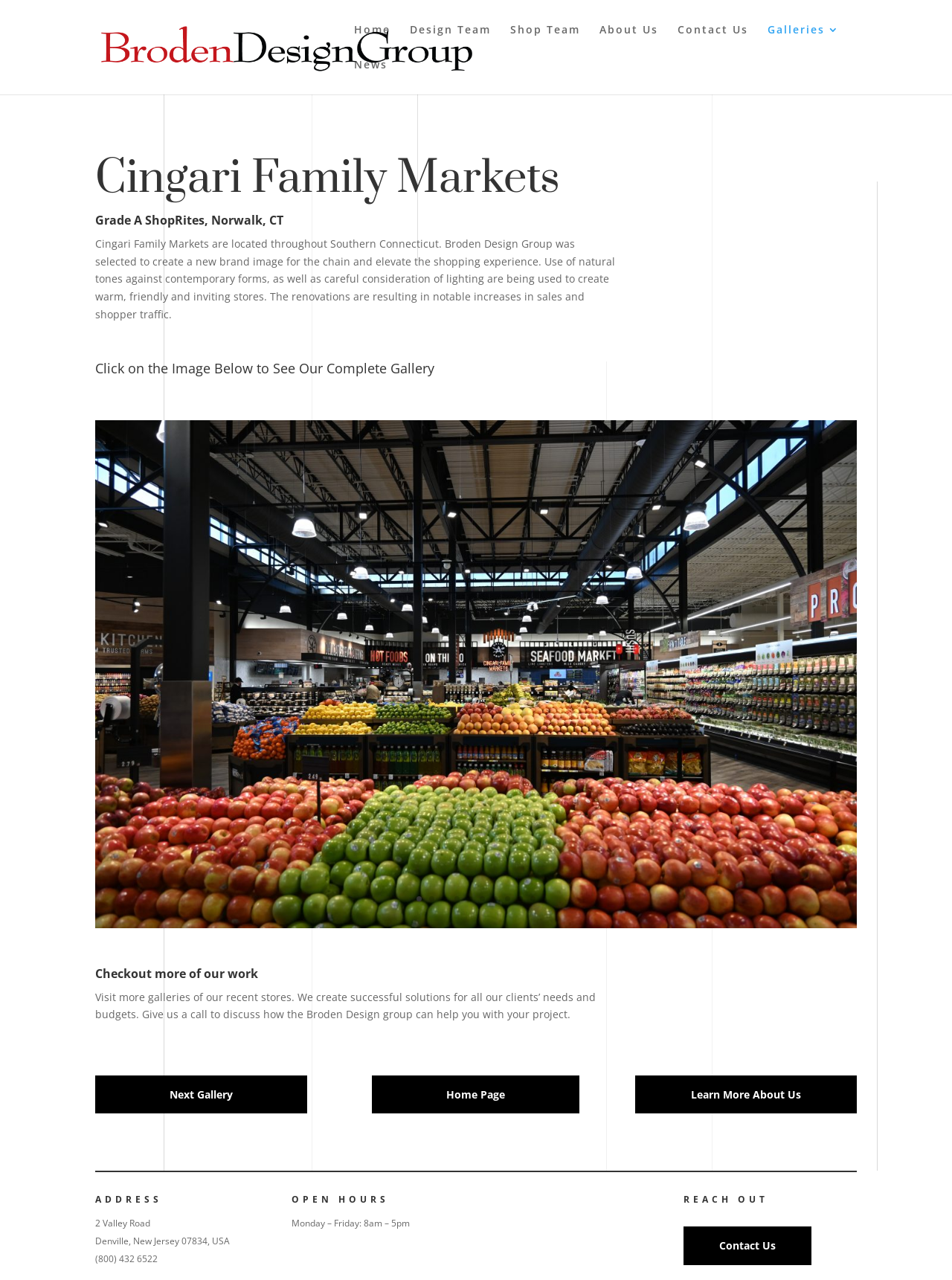Locate the bounding box coordinates of the element to click to perform the following action: 'Click on the Broden Design Group logo'. The coordinates should be given as four float values between 0 and 1, in the form of [left, top, right, bottom].

[0.103, 0.017, 0.499, 0.057]